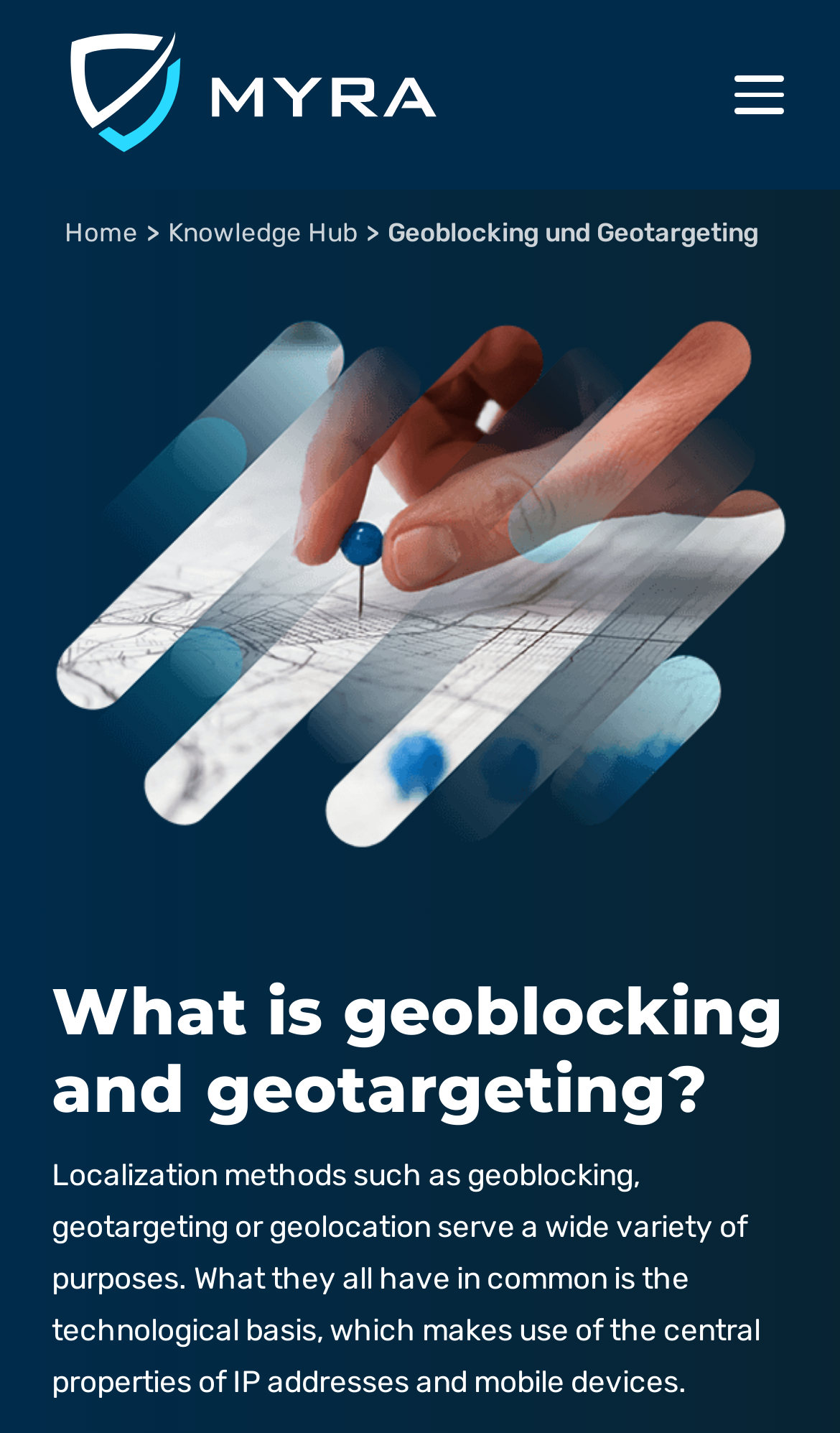What is the link at the top left corner?
Refer to the image and provide a concise answer in one word or phrase.

Home